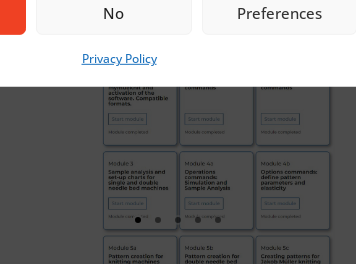Respond with a single word or phrase for the following question: 
What is the format of each module?

card format